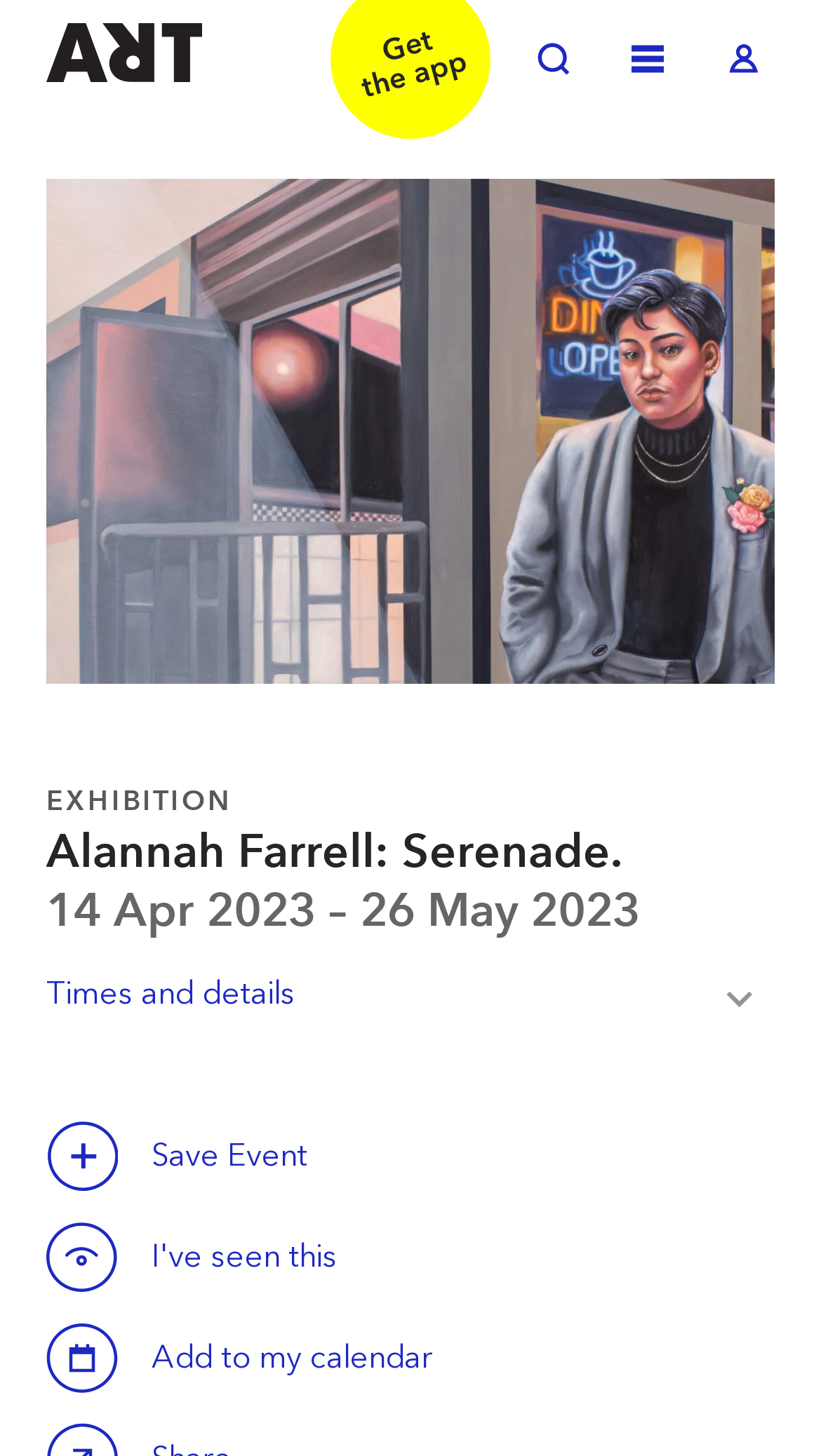Provide the bounding box coordinates for the UI element that is described as: "Toggle Log in".

[0.867, 0.02, 0.944, 0.064]